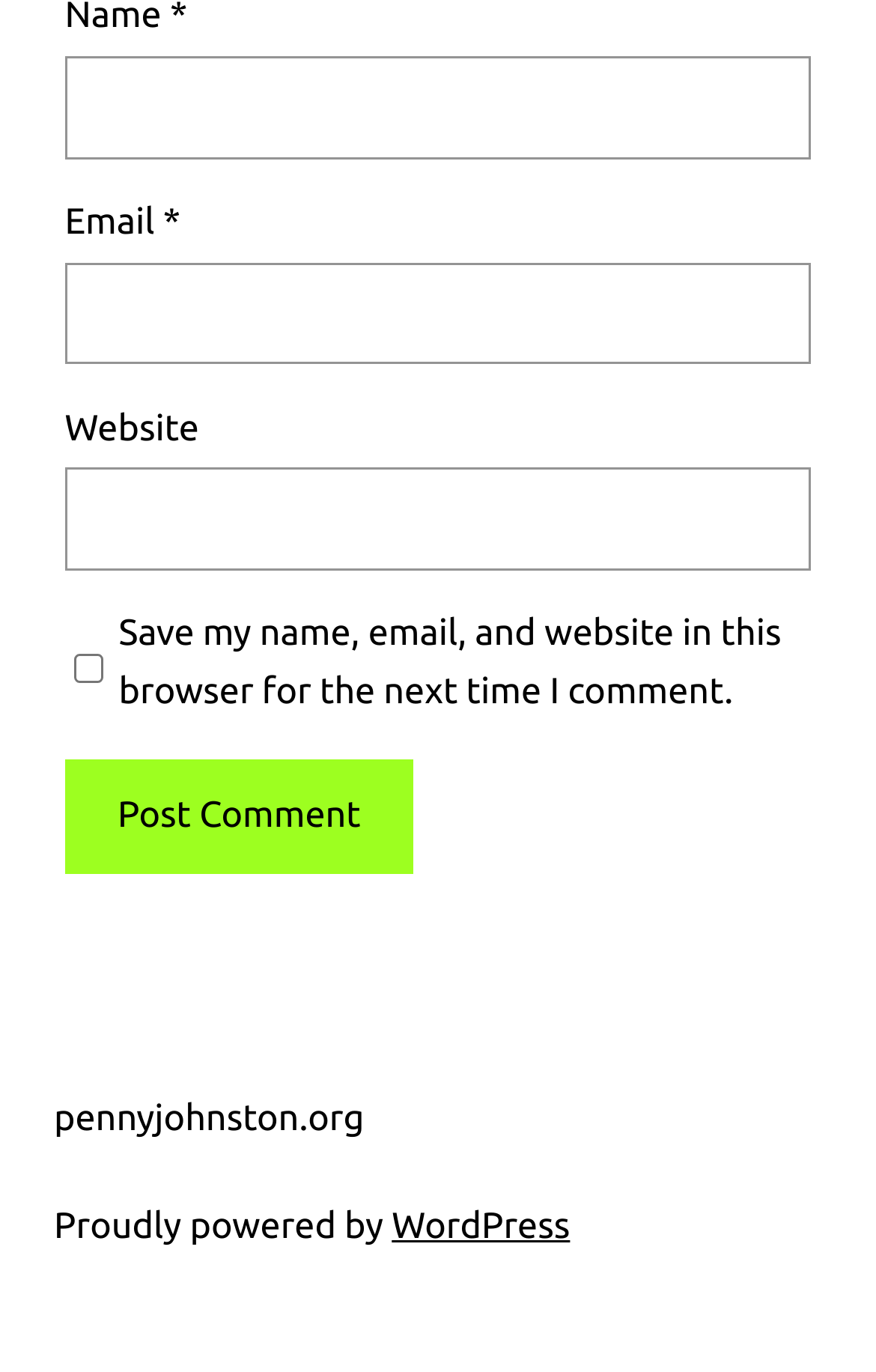Based on the image, give a detailed response to the question: What is the label of the first textbox?

The first textbox has a label 'Name *' which indicates that it is a required field.